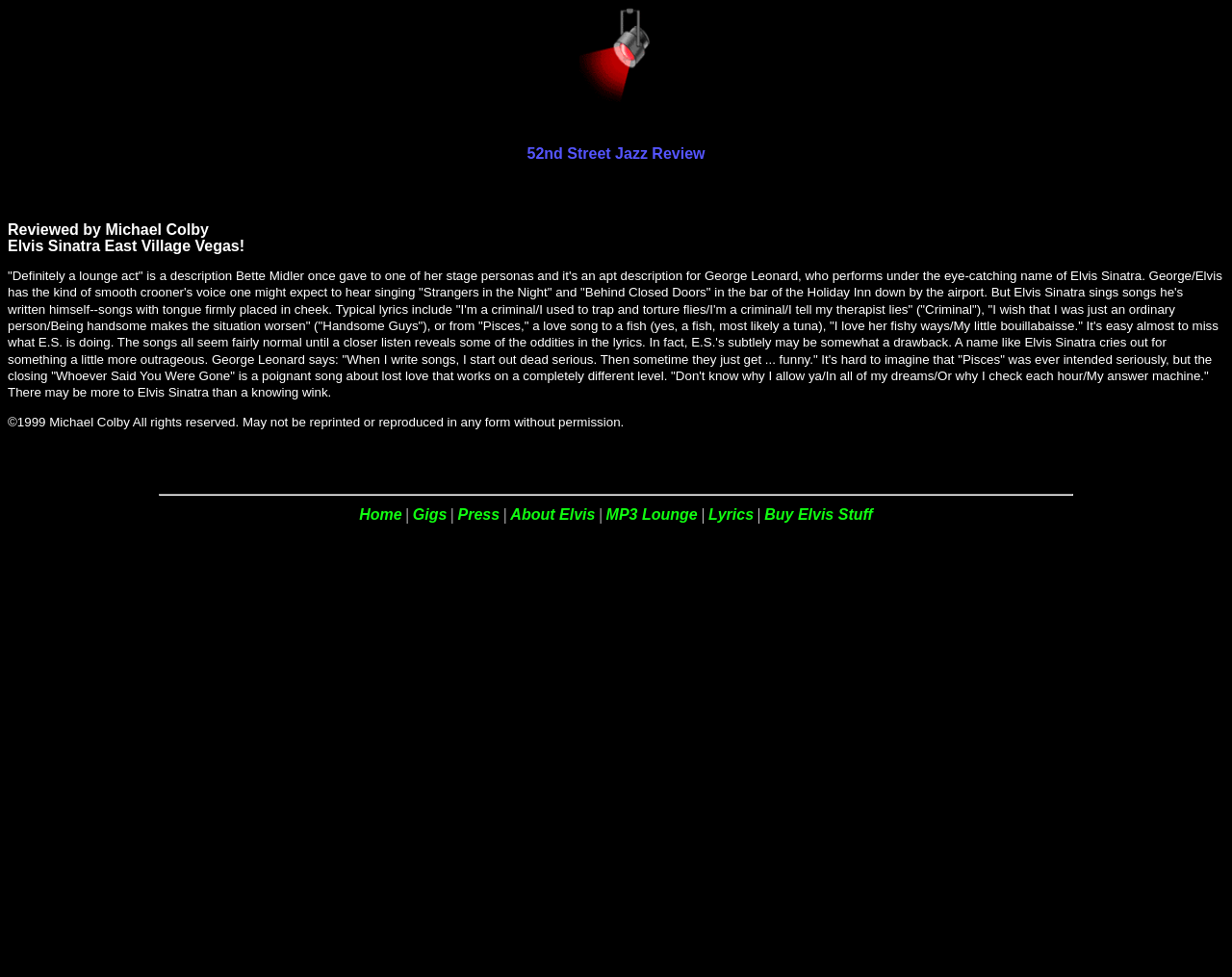What is the title of the review?
Provide a thorough and detailed answer to the question.

The title of the review is '52nd Street Jazz Review', which is indicated by the heading element with the text '52nd Street Jazz Review'.